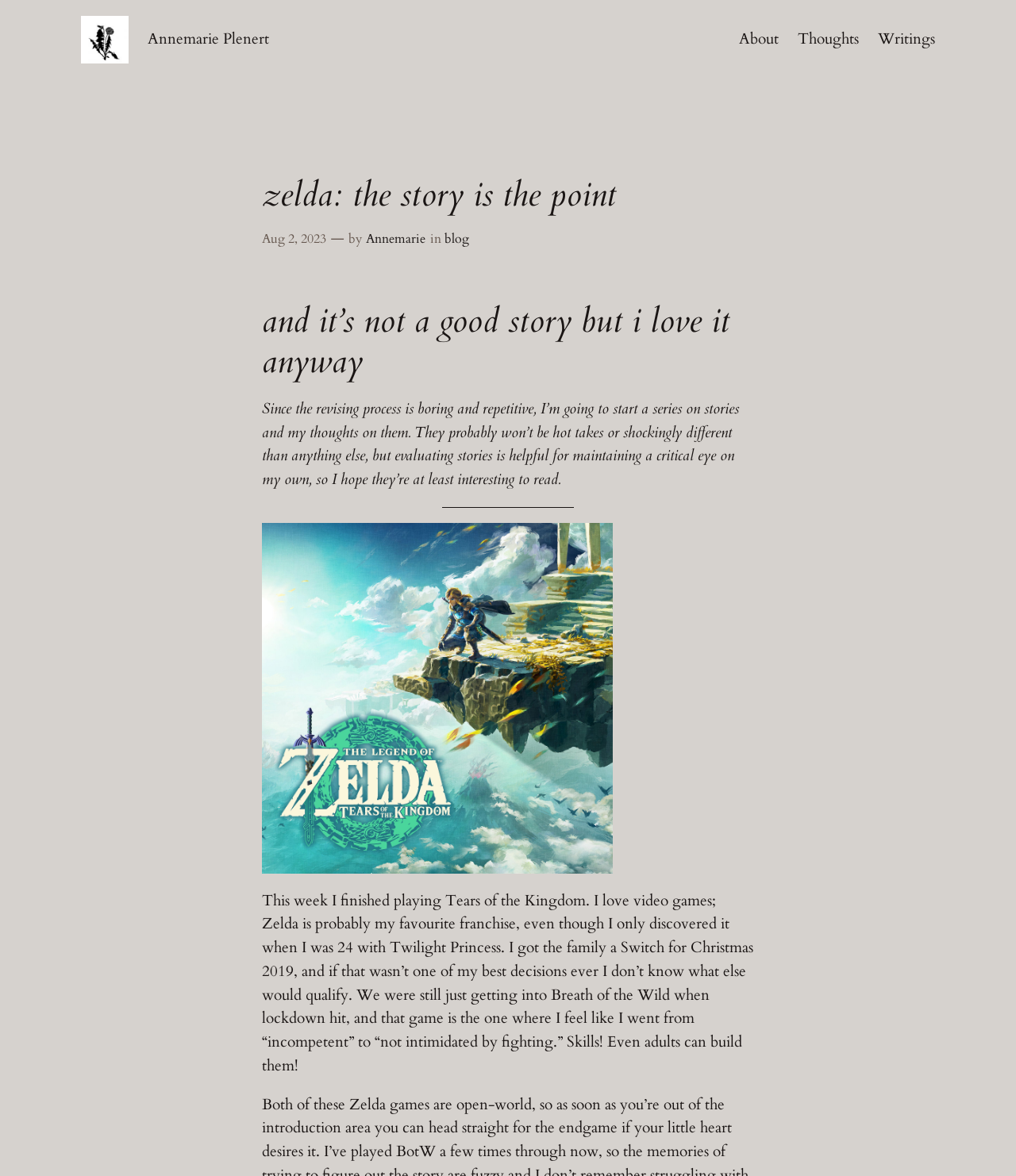What is the name of the author?
Based on the screenshot, give a detailed explanation to answer the question.

The author's name is mentioned multiple times in the text, including in the link 'Annemarie Plenert' and in the text 'by Annemarie'.